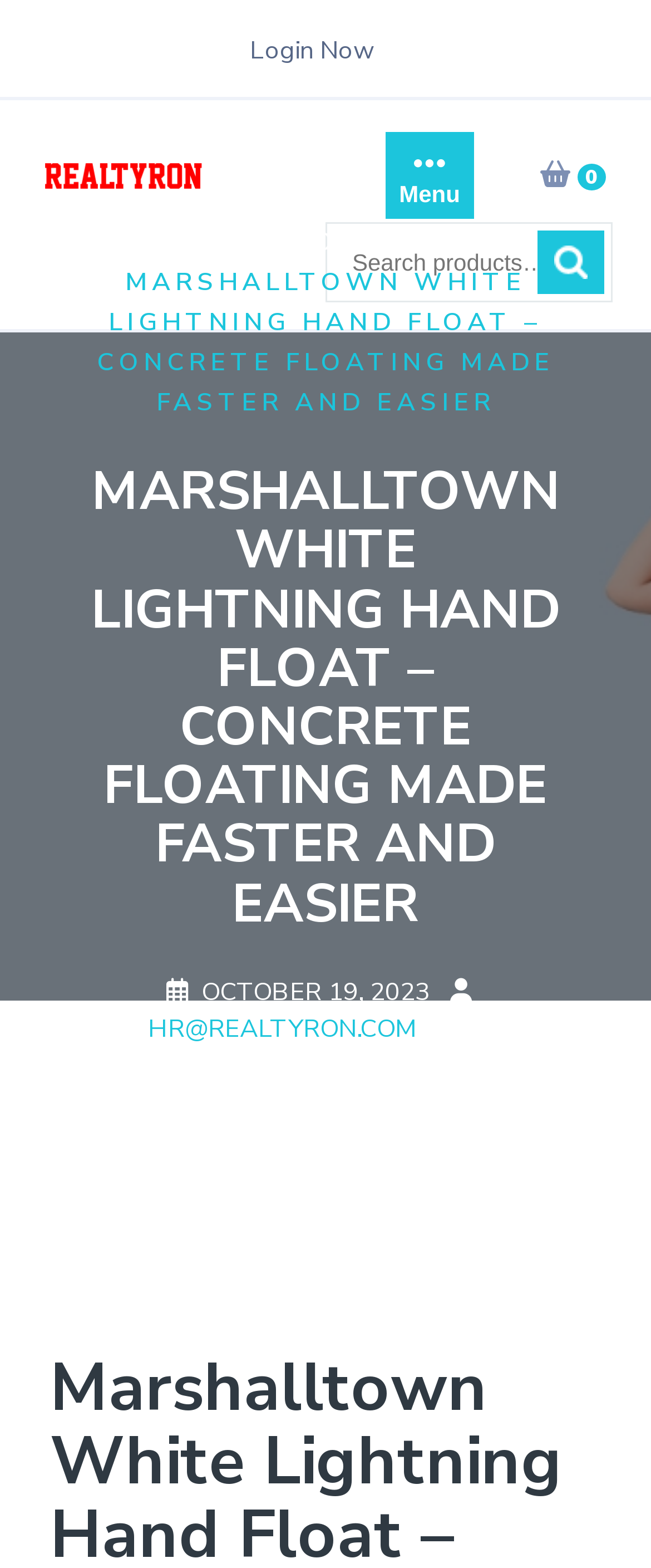Give a comprehensive overview of the webpage, including key elements.

The webpage is about the Marshalltown White Lightning Hand Float, a tool for concrete floating. At the top left, there is a logo of "realtyron" accompanied by a link to the website. Next to it, there is a link to log in. On the top right, there is a menu button and a link to view 0 notifications.

Below the top section, there is a search bar with a search button and a label "Search for:". The search bar spans across most of the width of the page.

Under the search bar, there is a navigation section with links to "HOME" and a specific date "20231019", separated by a slash. 

The main content of the page is headed by a large title "MARSHALLTOWN WHITE LIGHTNING HAND FLOAT – CONCRETE FLOATING MADE FASTER AND EASIER", which is also the main heading of the page. 

Below the title, there is a subheading "OCTOBER 19, 2023" and some contact information "HR@REALTYRON.COM". The page also displays the number of comments and tags, which are both 0.